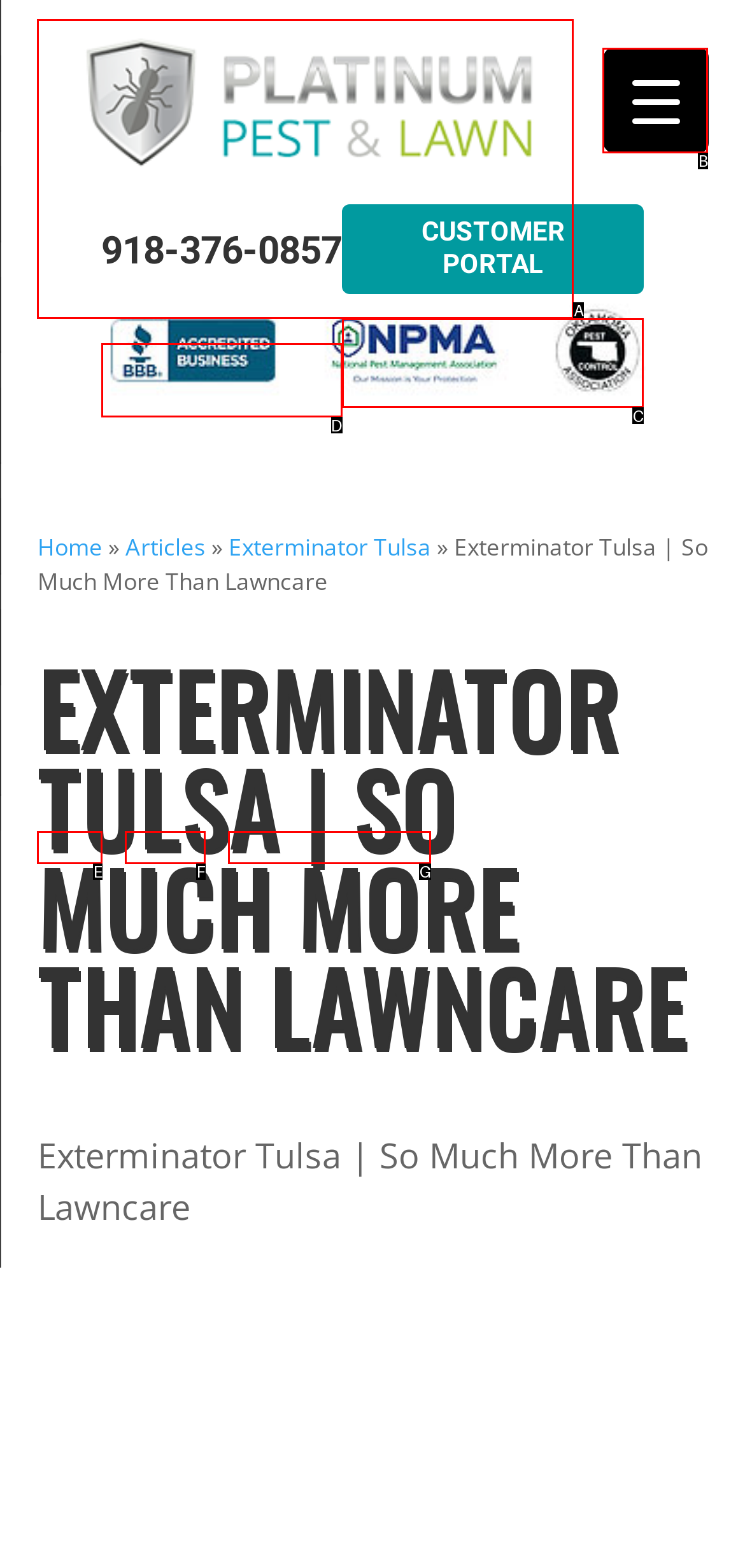Identify the letter of the UI element that fits the description: parent_node: 918-376-0857 aria-label="Menu Trigger"
Respond with the letter of the option directly.

B